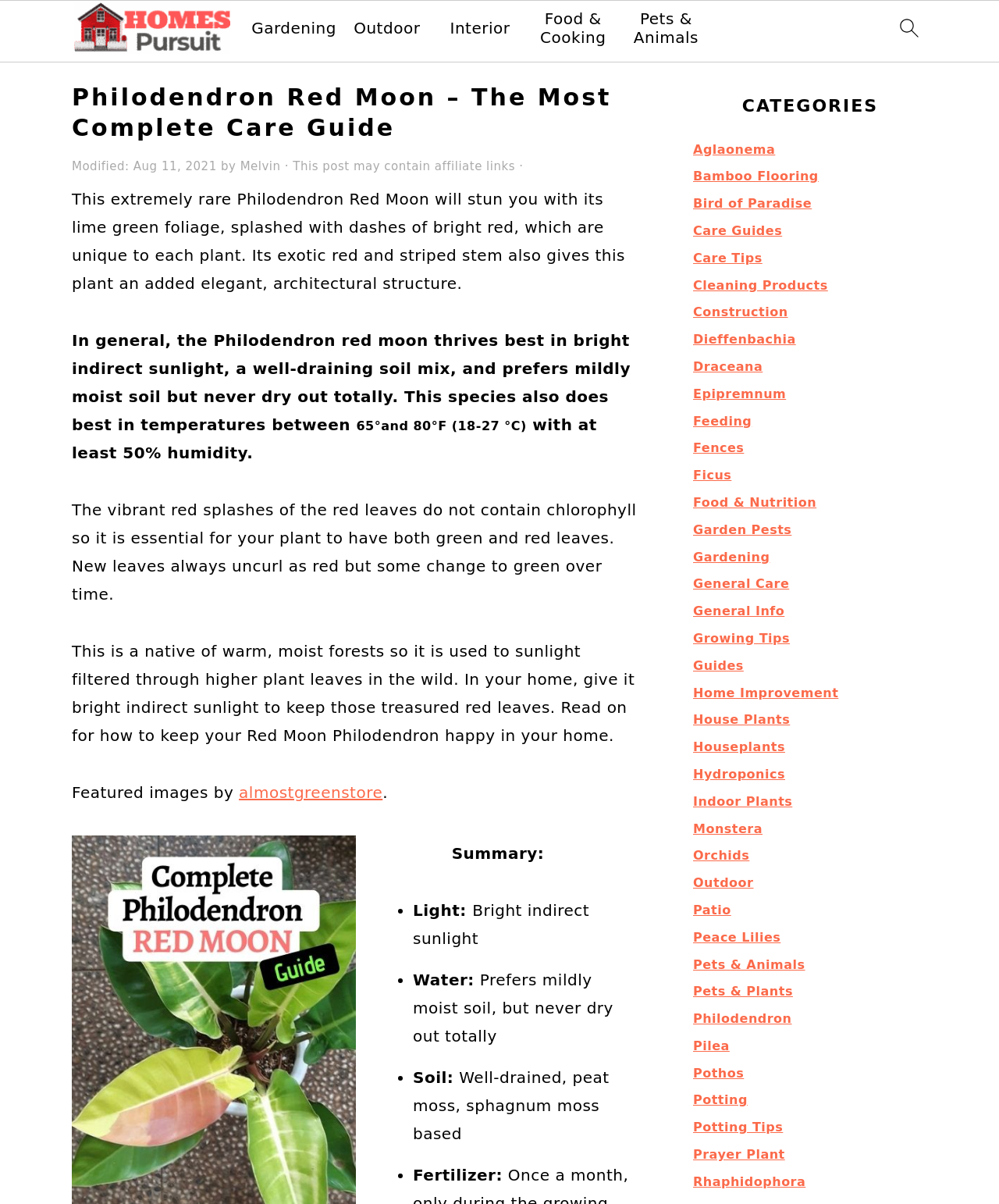Answer the question briefly using a single word or phrase: 
What is the ideal temperature range for this plant?

65-80°F (18-27°C)